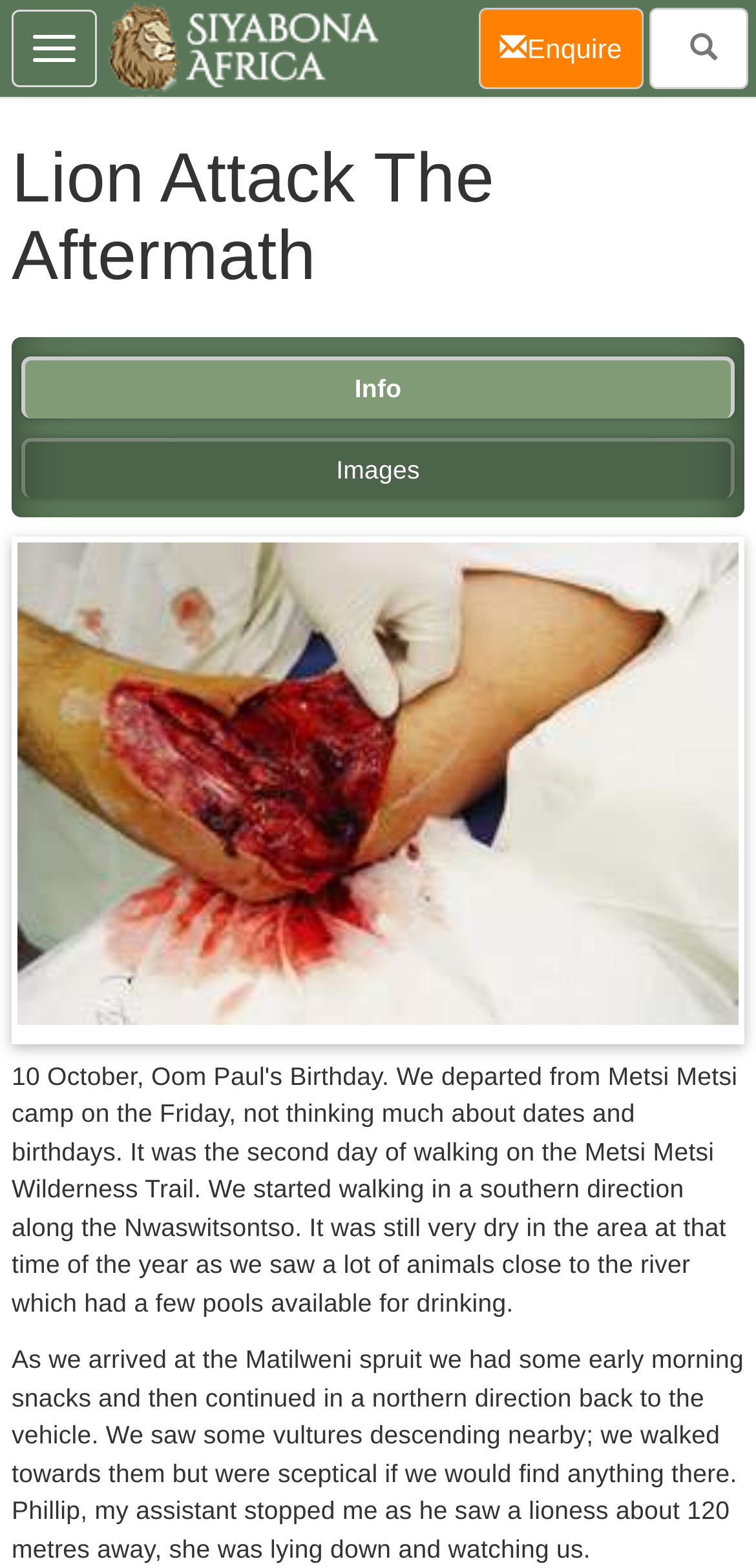Create an elaborate caption that covers all aspects of the webpage.

The webpage is about Kruger Park News, specifically focusing on a lion attack incident. At the top, there is a heading that reads "Lion Attack The Aftermath". Below the heading, there are two links, "Info" and "Images", positioned side by side. 

Further down, there is a large image that takes up most of the width of the page, spanning from the top-left to the bottom-right. 

Below the image, there is a block of text that describes the incident, detailing the events that unfolded when the author and their assistant arrived at the Matilweni spruit. The text is quite lengthy and provides a detailed account of what happened.

To the top-left of the page, there is a button labeled "Toggle navigation" that controls the navigation bar. The navigation bar contains three links: "home" with a small icon, "Enquire" which is currently selected, and another link with no text. These links are positioned horizontally, with "home" on the left and the other two links to the right.